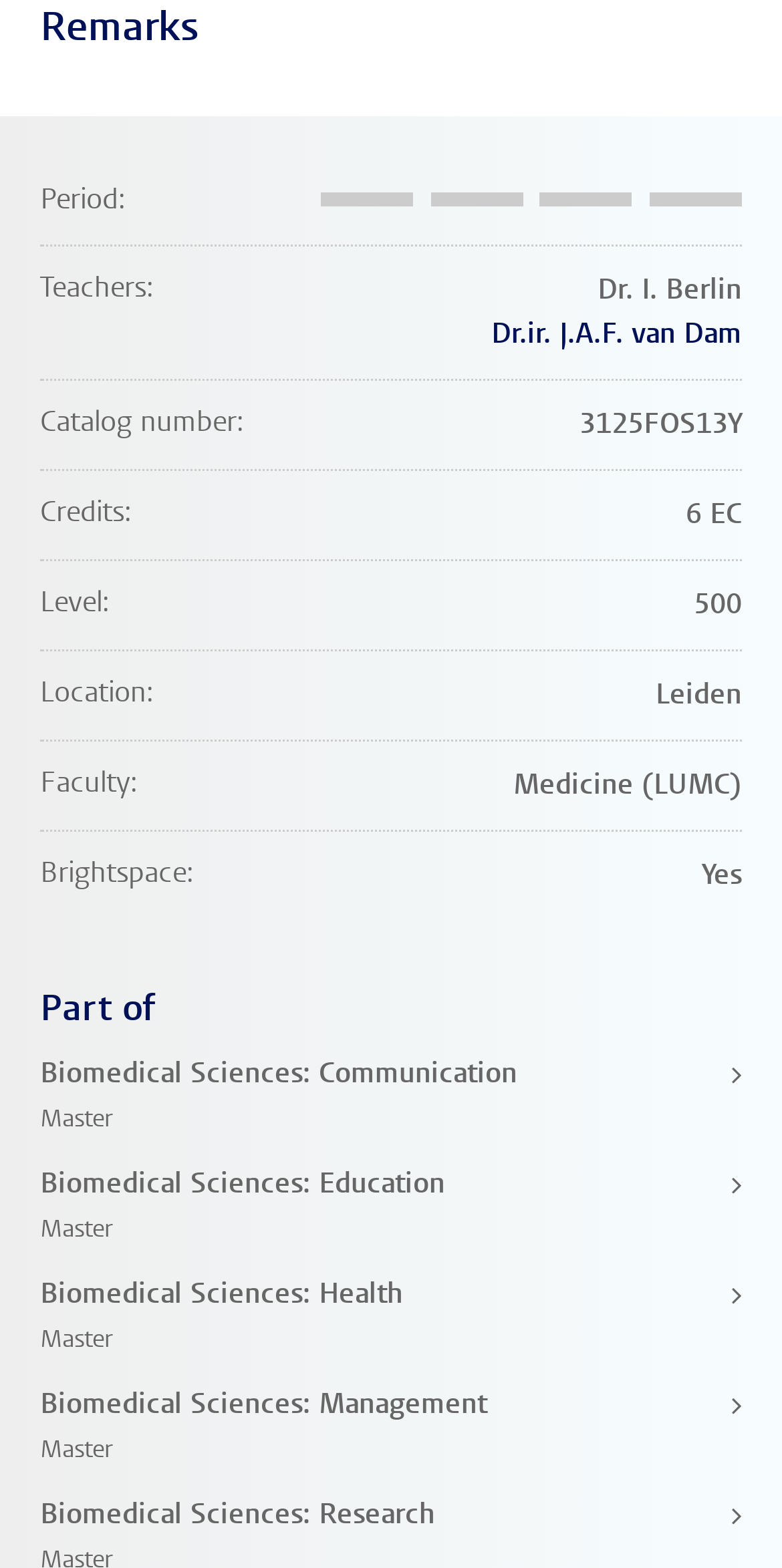Using the description: "Biomedical Sciences: Communication Master", determine the UI element's bounding box coordinates. Ensure the coordinates are in the format of four float numbers between 0 and 1, i.e., [left, top, right, bottom].

[0.051, 0.671, 0.949, 0.727]